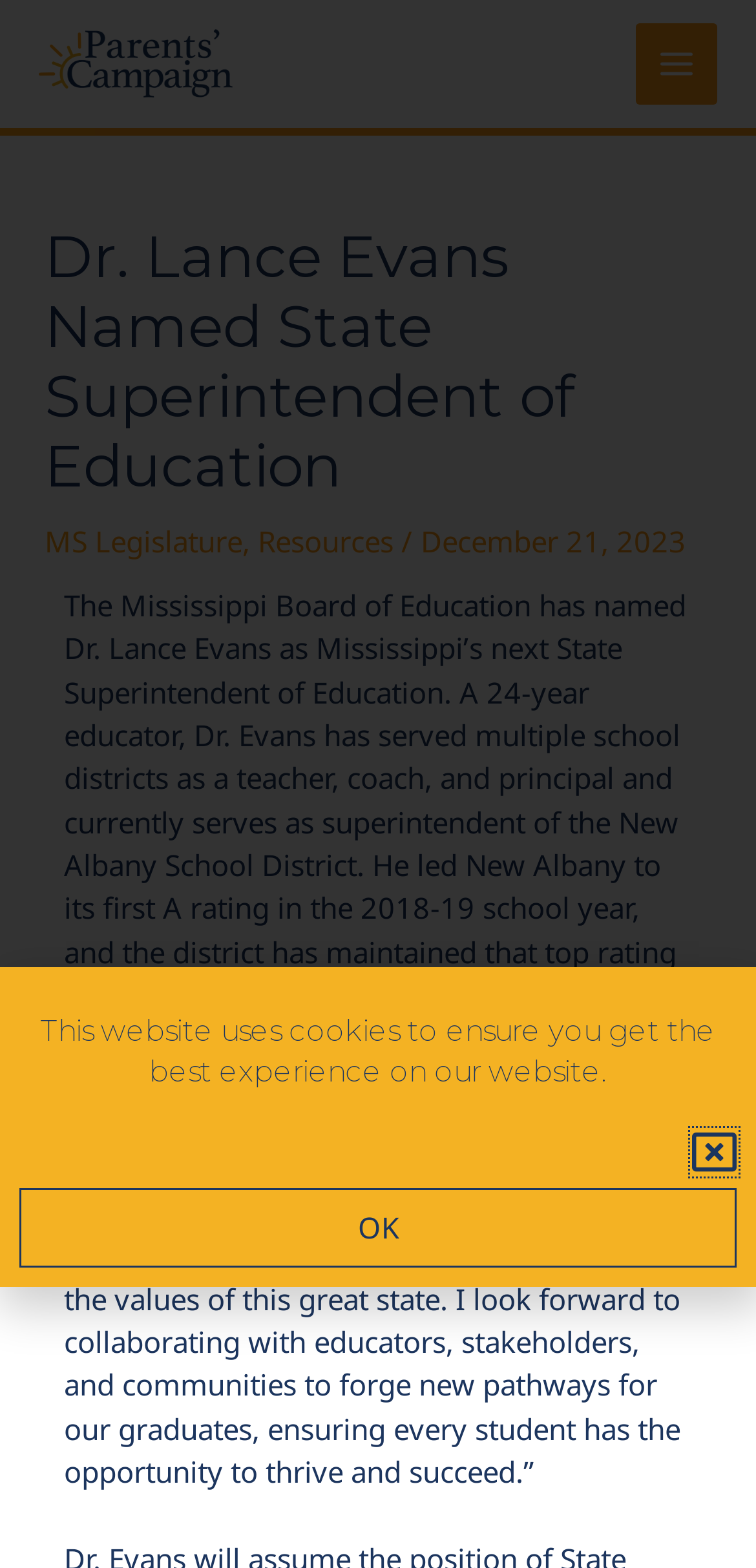Observe the image and answer the following question in detail: What is the name of the organization mentioned in the top-left corner of the webpage?

The answer can be found by looking at the top-left corner of the webpage, where the logo and name of the organization 'The Parents Campaign' are displayed.